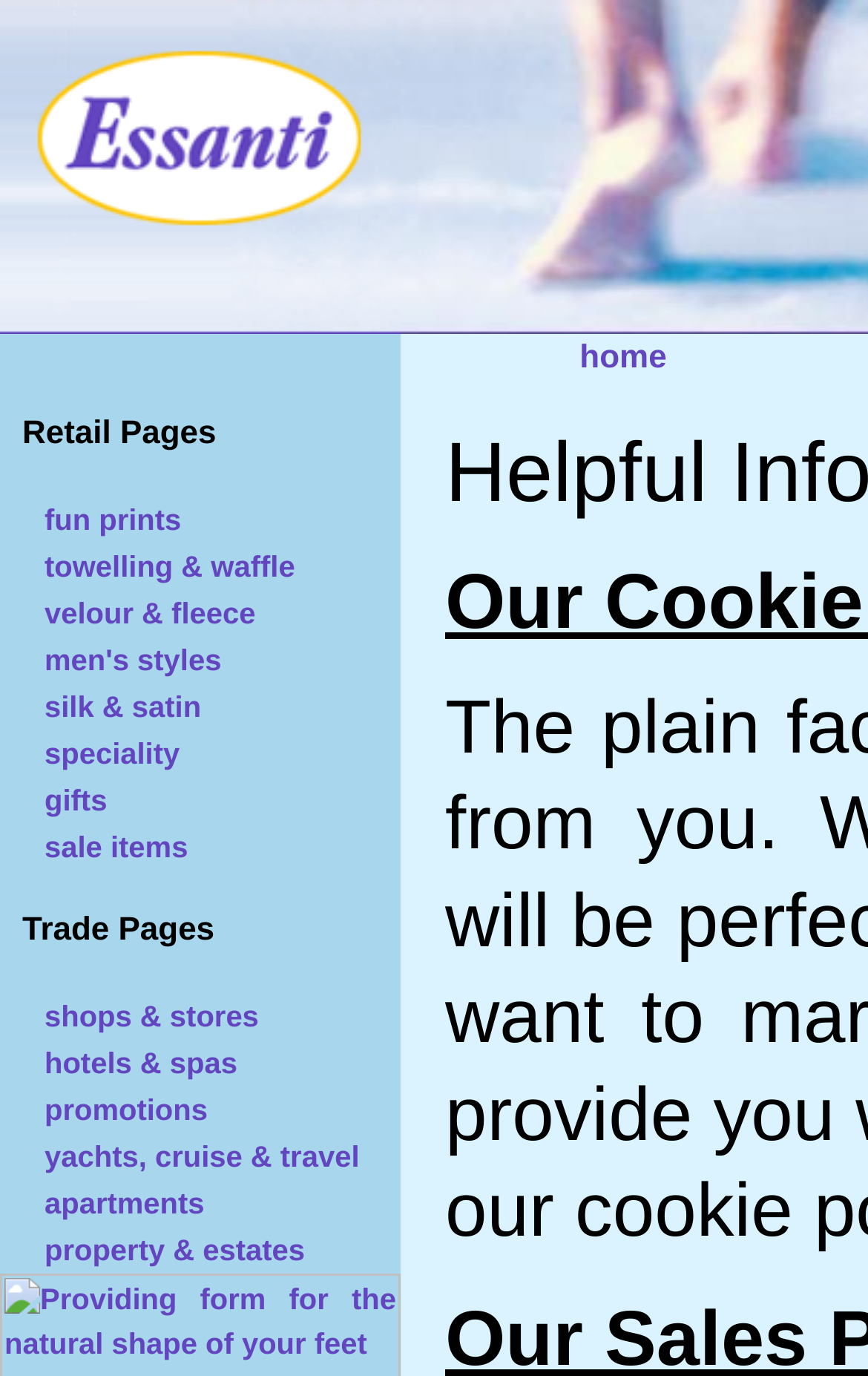Write an elaborate caption that captures the essence of the webpage.

The webpage is about Essanti Slippers' Terms and Conditions. At the top, there is a logo of Essanti Slippers, which is an image. Below the logo, there are several links arranged horizontally, including "fun prints", "towelling & waffle", "velour & fleece", "men's styles", "silk & satin", "speciality", "gifts", and "sale items". These links are positioned close to each other, with the "velour & fleece" link having a small image next to it.

Below these links, there is a text "Trade Pages" followed by more links, including "shops & stores", "hotels & spas", "promotions", "yachts, cruise & travel", "apartments", and "property & estates". These links are also arranged horizontally and are positioned below the previous set of links.

To the right of the first set of links, there is a separate section with a link "home" inside a table cell. This section is positioned at the top right corner of the page, separate from the other links and text.